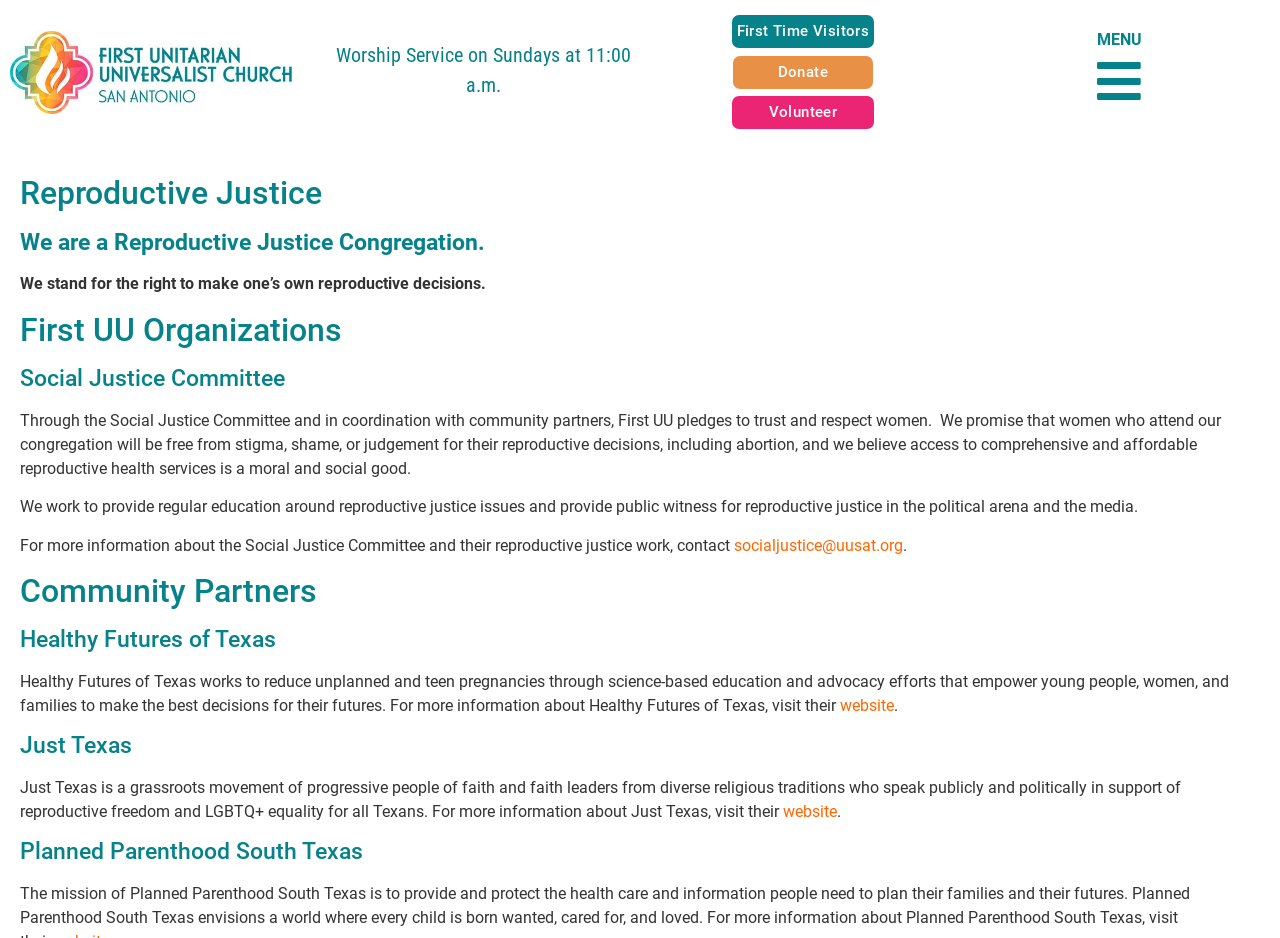Respond concisely with one word or phrase to the following query:
How many community partners are listed?

3